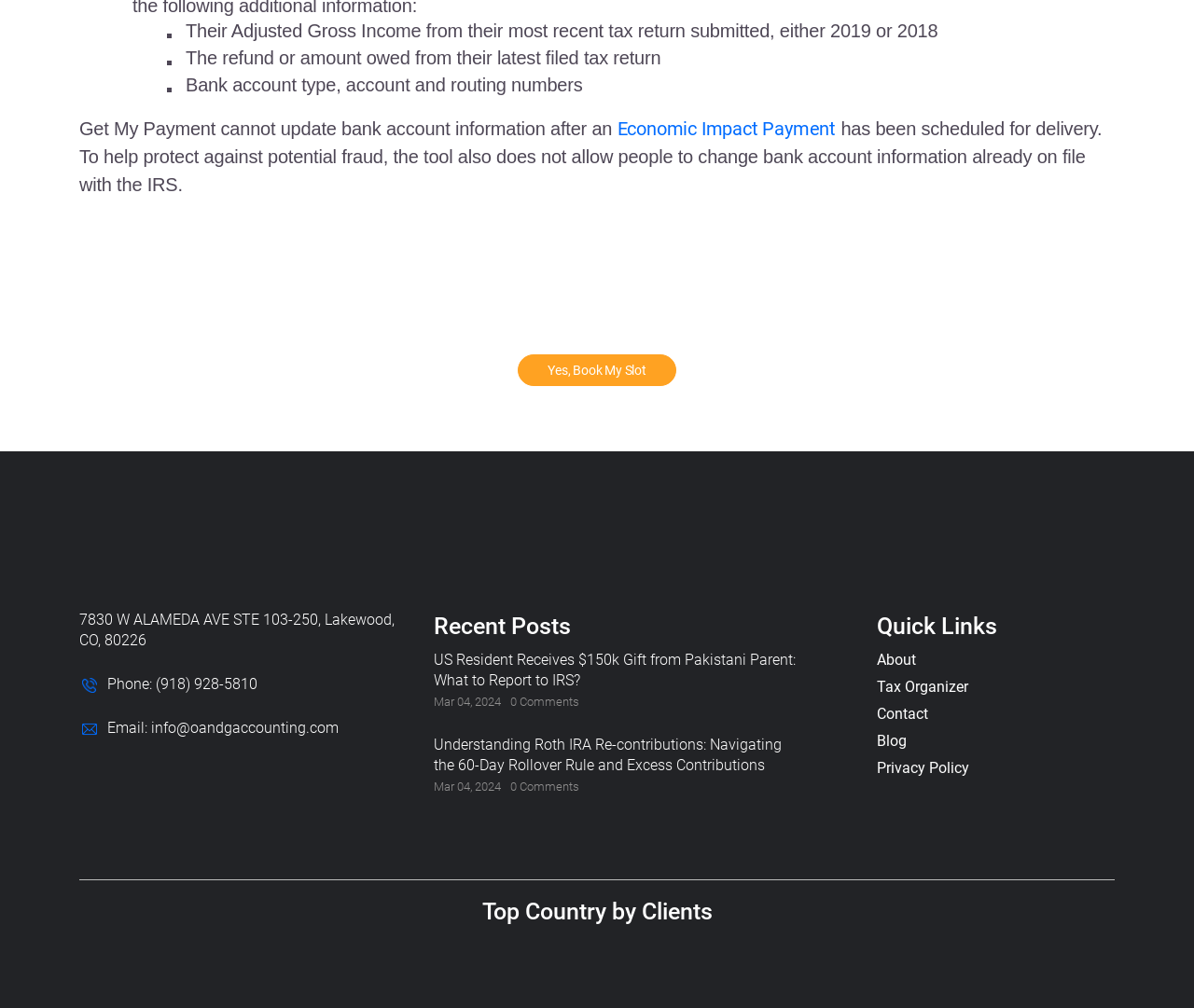Provide a short, one-word or phrase answer to the question below:
What is the address of O&G Tax and Accounting?

7830 W ALAMEDA AVE STE 103-250, Lakewood, CO, 80226